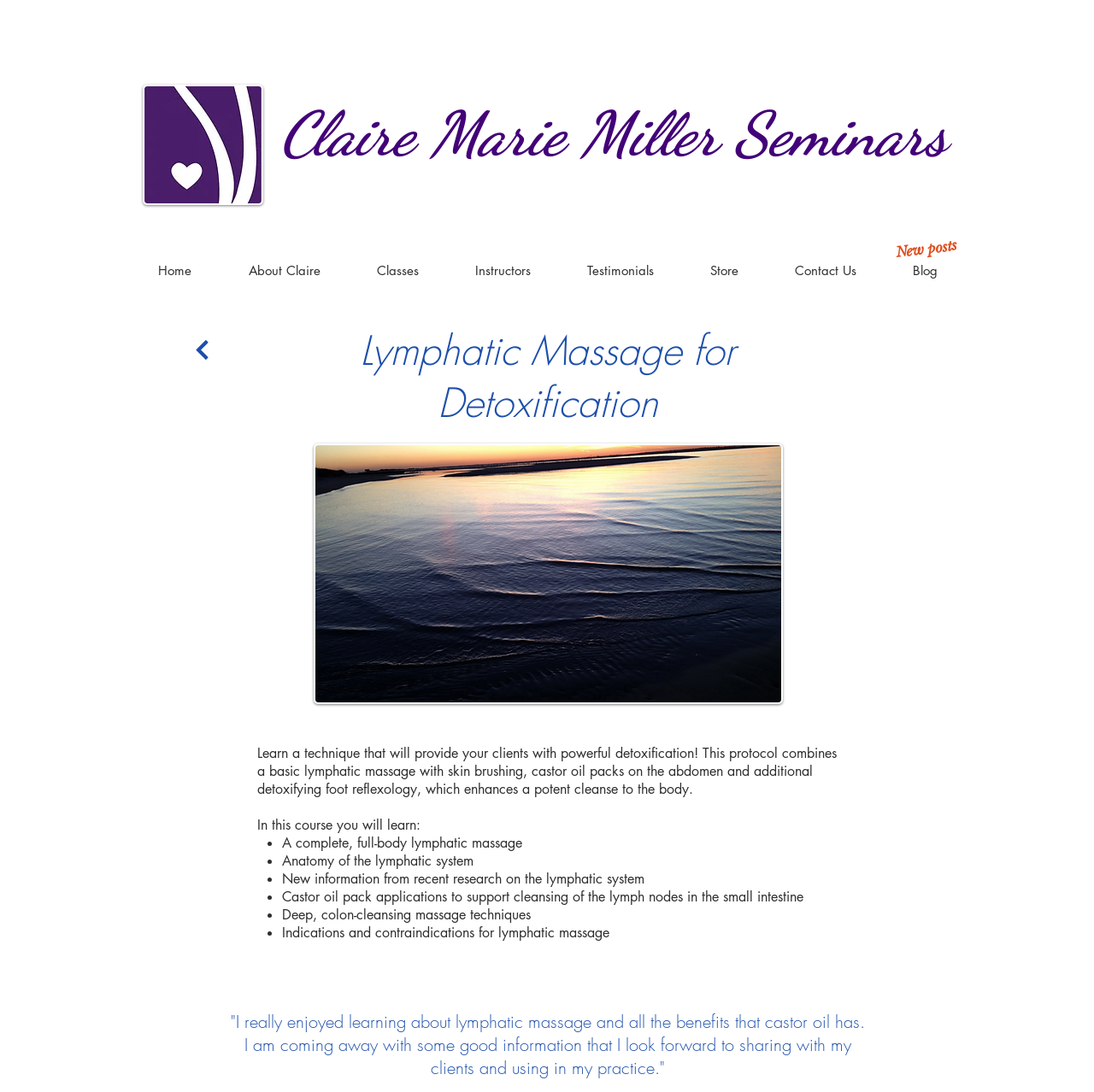Highlight the bounding box coordinates of the element you need to click to perform the following instruction: "Click on the 'Home' link."

[0.118, 0.229, 0.201, 0.266]